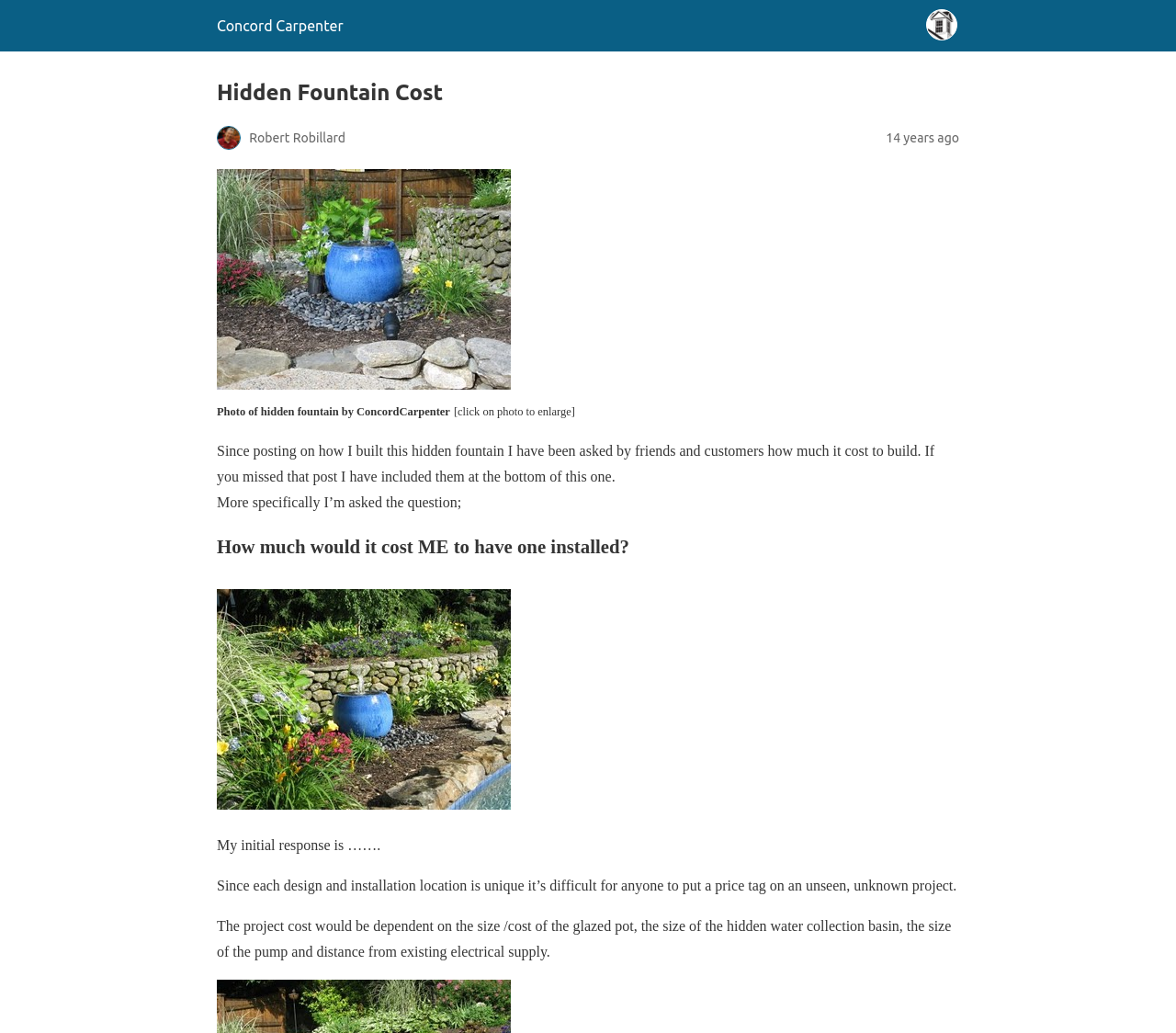What is the topic of this webpage?
Based on the image, answer the question in a detailed manner.

Based on the webpage content, the topic is about the cost of building a hidden fountain, as mentioned in the header and the text.